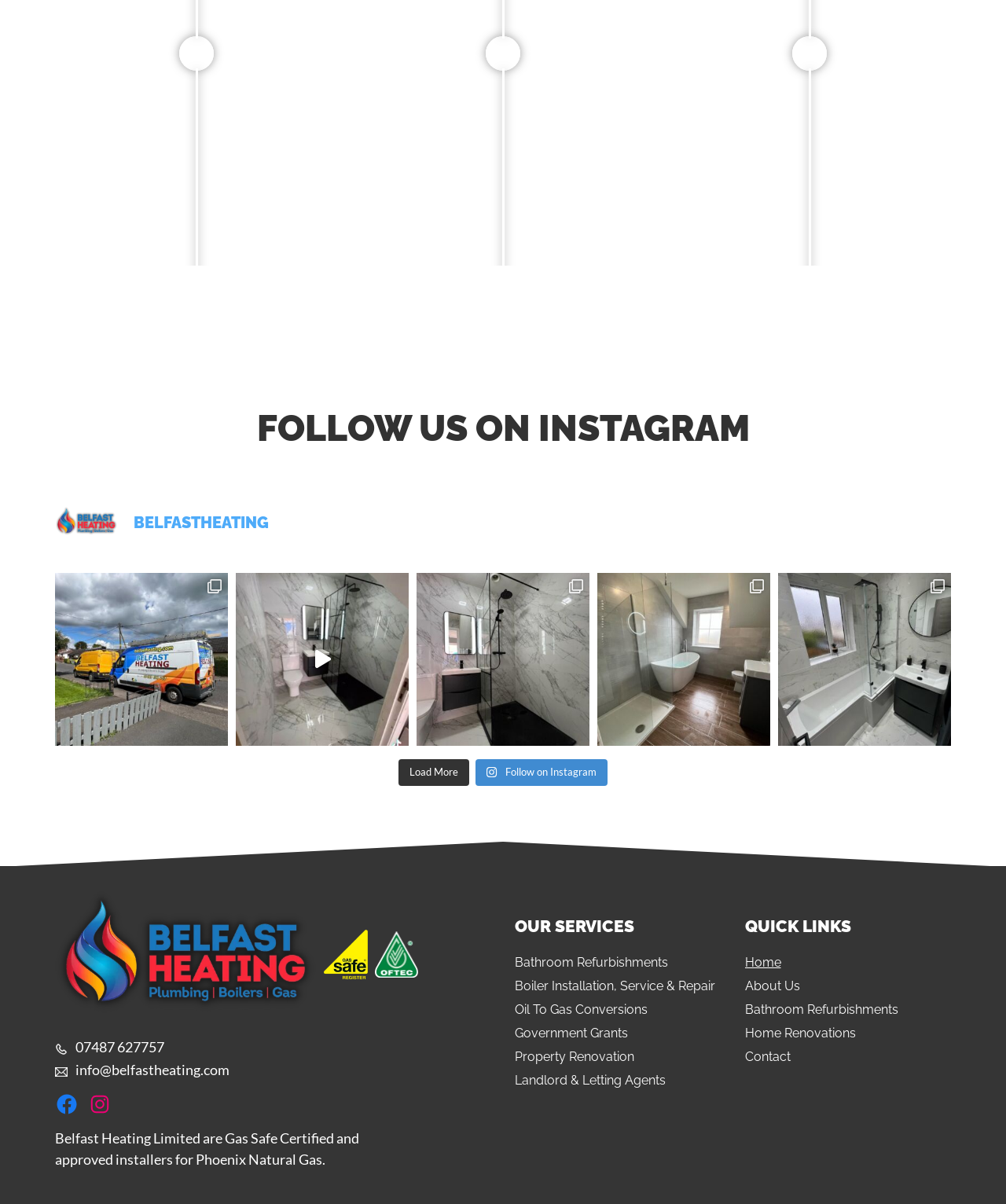What services do they offer?
Provide a concise answer using a single word or phrase based on the image.

Bathroom Refurbishments, Boiler Installation, etc.